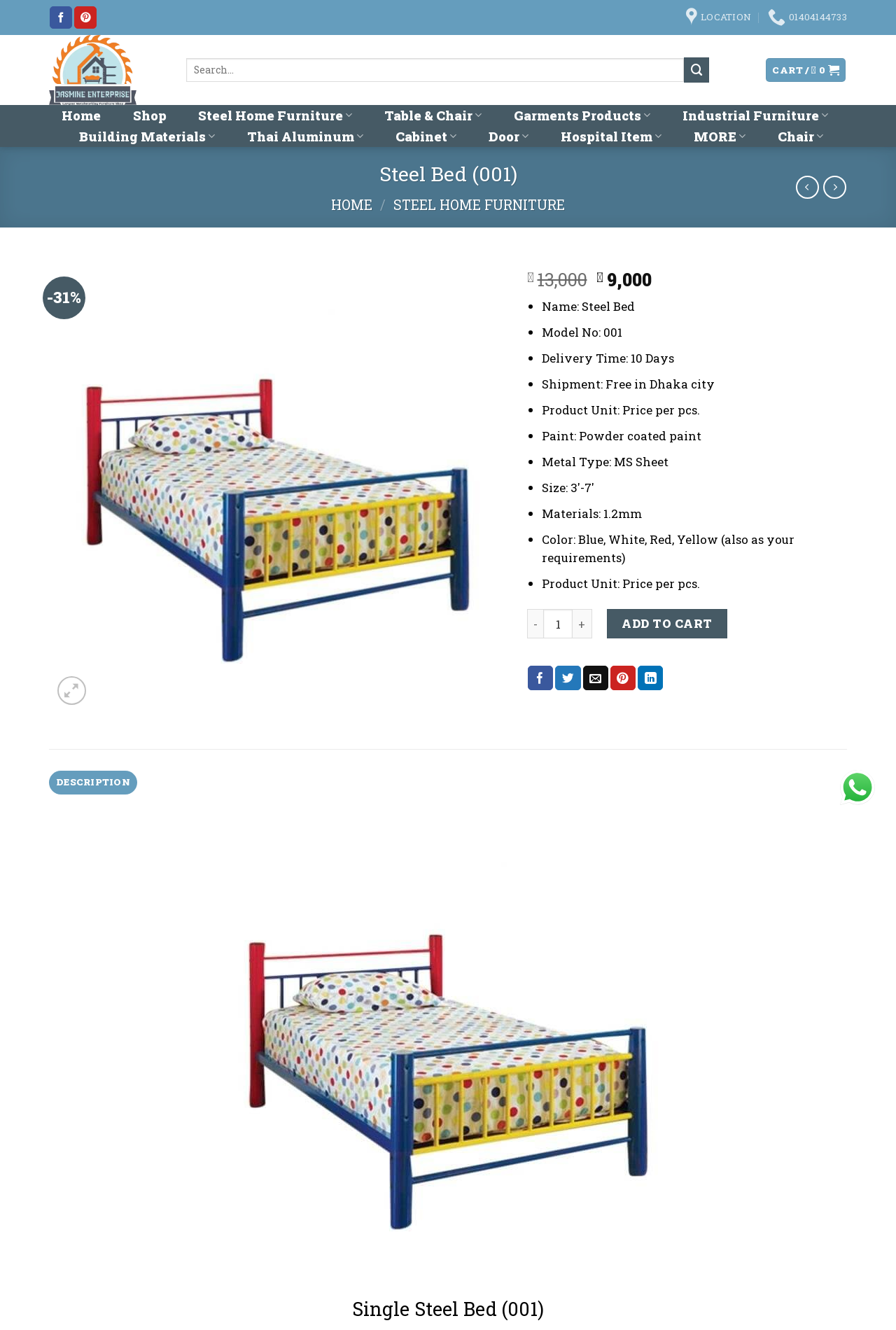Locate the UI element described by parent_node: Search for: name="s" placeholder="Search…" and provide its bounding box coordinates. Use the format (top-left x, top-left y, bottom-right x, bottom-right y) with all values as floating point numbers between 0 and 1.

[0.208, 0.043, 0.764, 0.062]